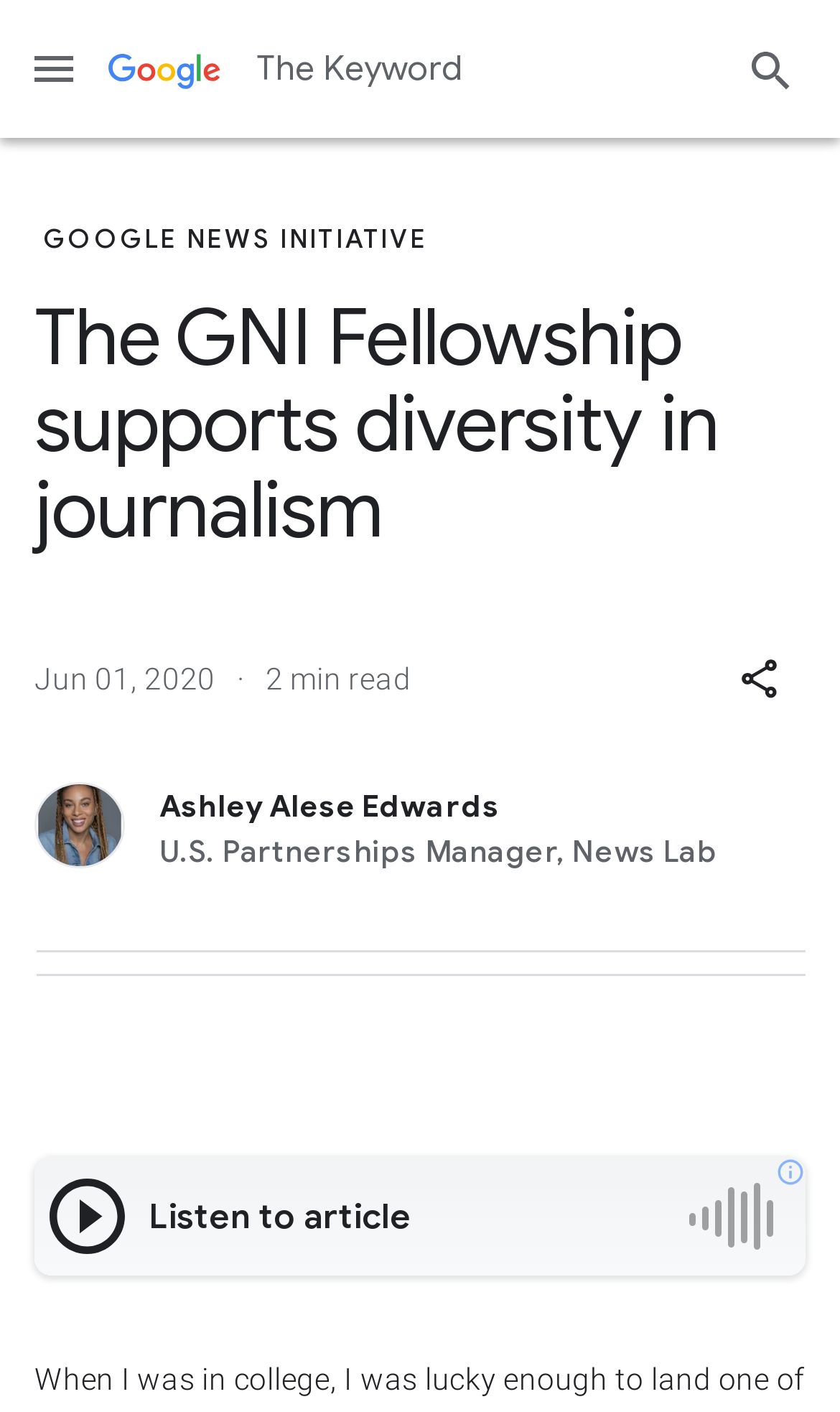Locate the bounding box for the described UI element: "The Keyword". Ensure the coordinates are four float numbers between 0 and 1, formatted as [left, top, right, bottom].

[0.305, 0.029, 0.551, 0.069]